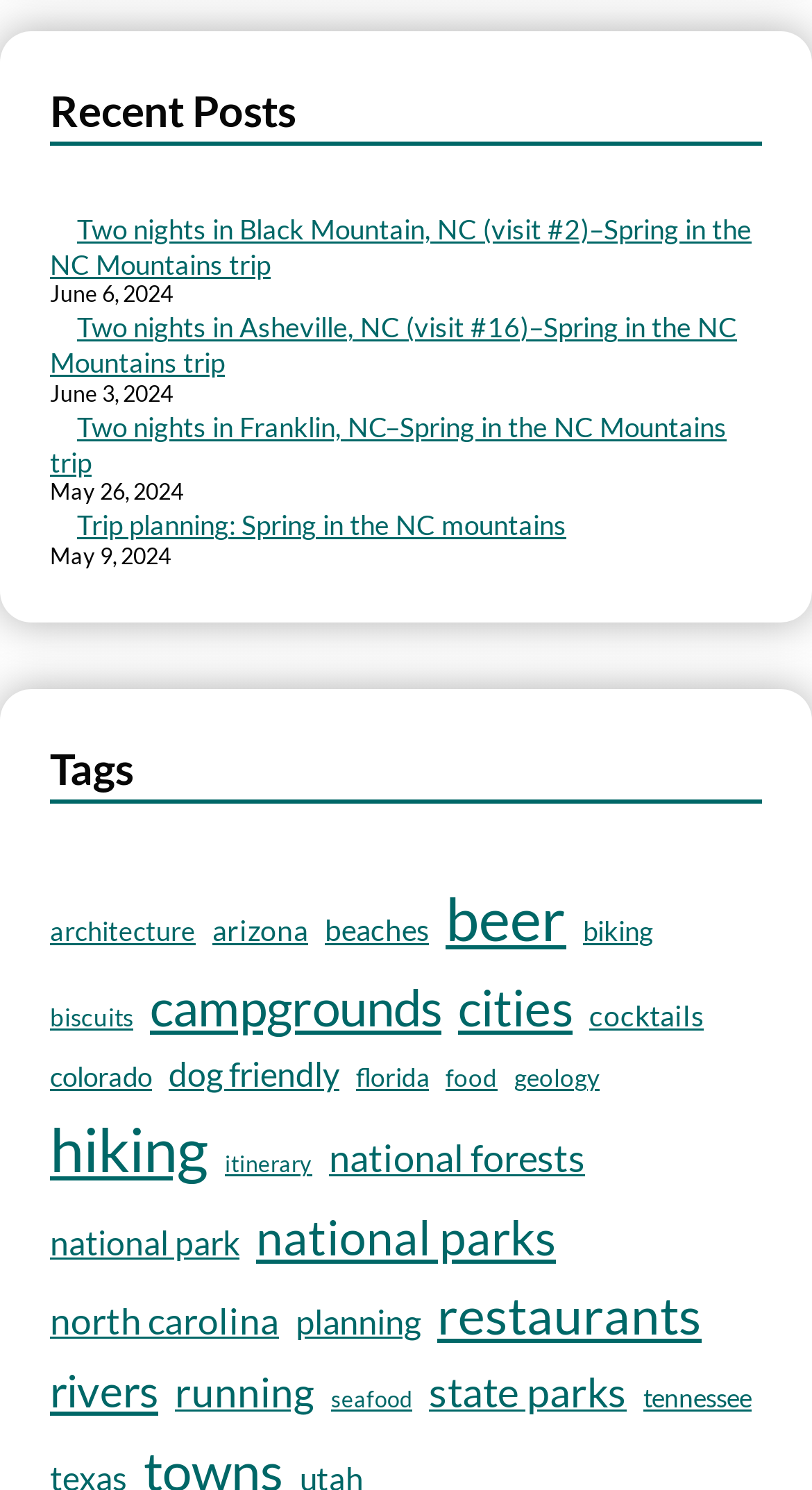What is the position of the 'beer' tag?
Using the image, give a concise answer in the form of a single word or short phrase.

4th